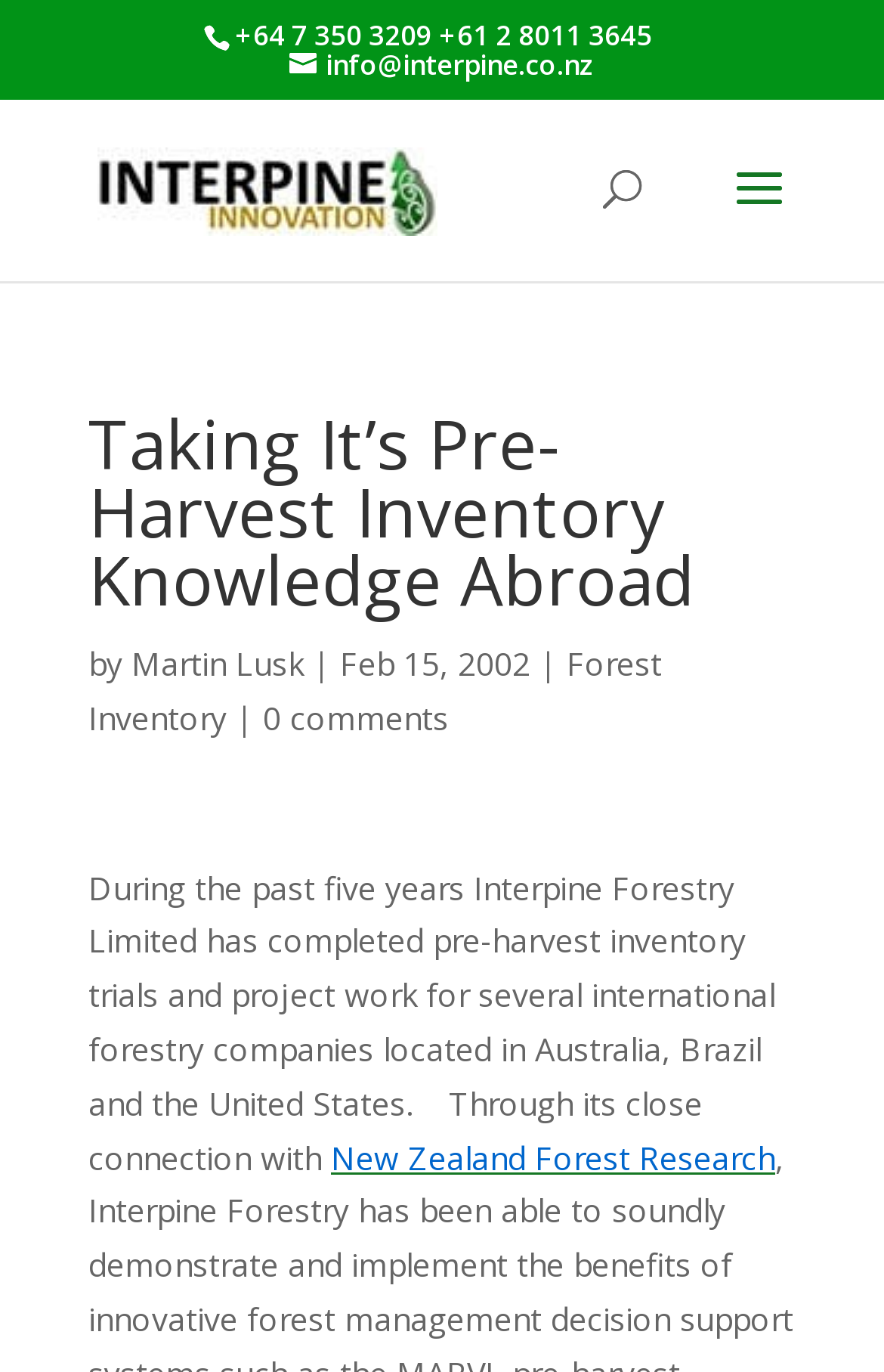How many comments does the article have?
Using the information presented in the image, please offer a detailed response to the question.

The number of comments is mentioned at the bottom of the article, next to the link to the category 'Forest Inventory'.